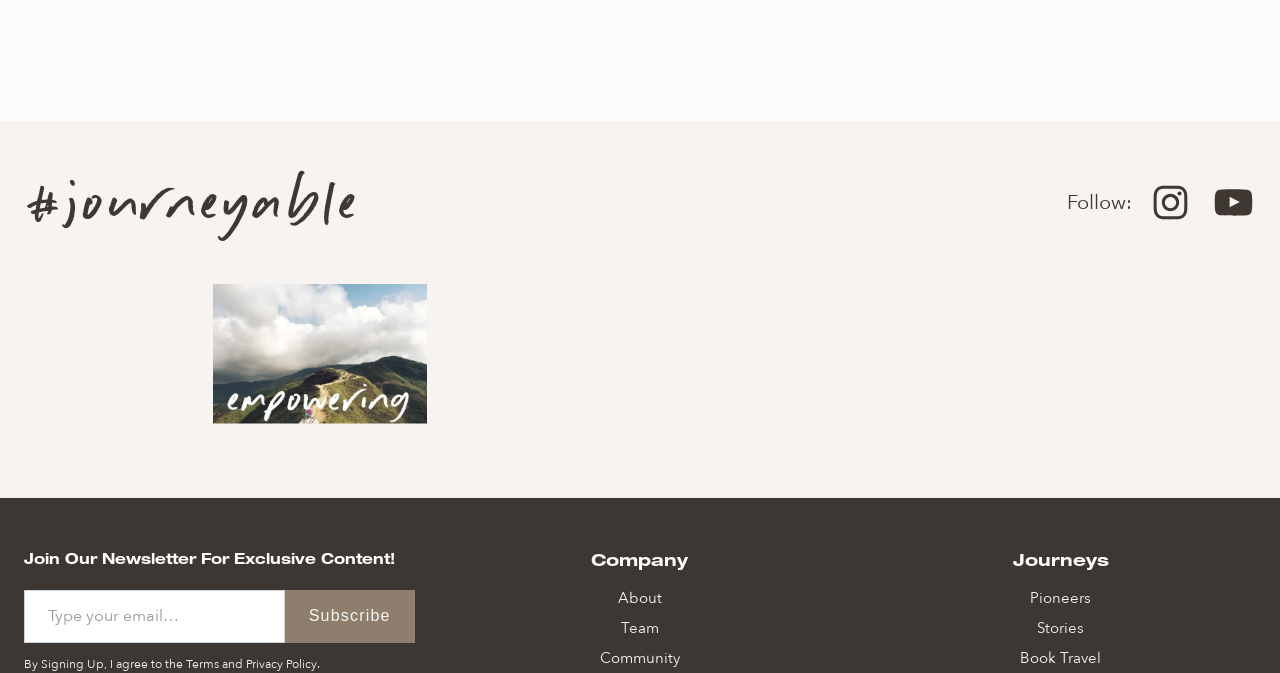What is the purpose of the 'Terms' and 'Privacy Policy' links?
Please respond to the question with as much detail as possible.

The links 'Terms' and 'Privacy Policy' are present on the webpage, indicating that they contain legal agreements or policies that users must agree to when subscribing to the newsletter or using the website.